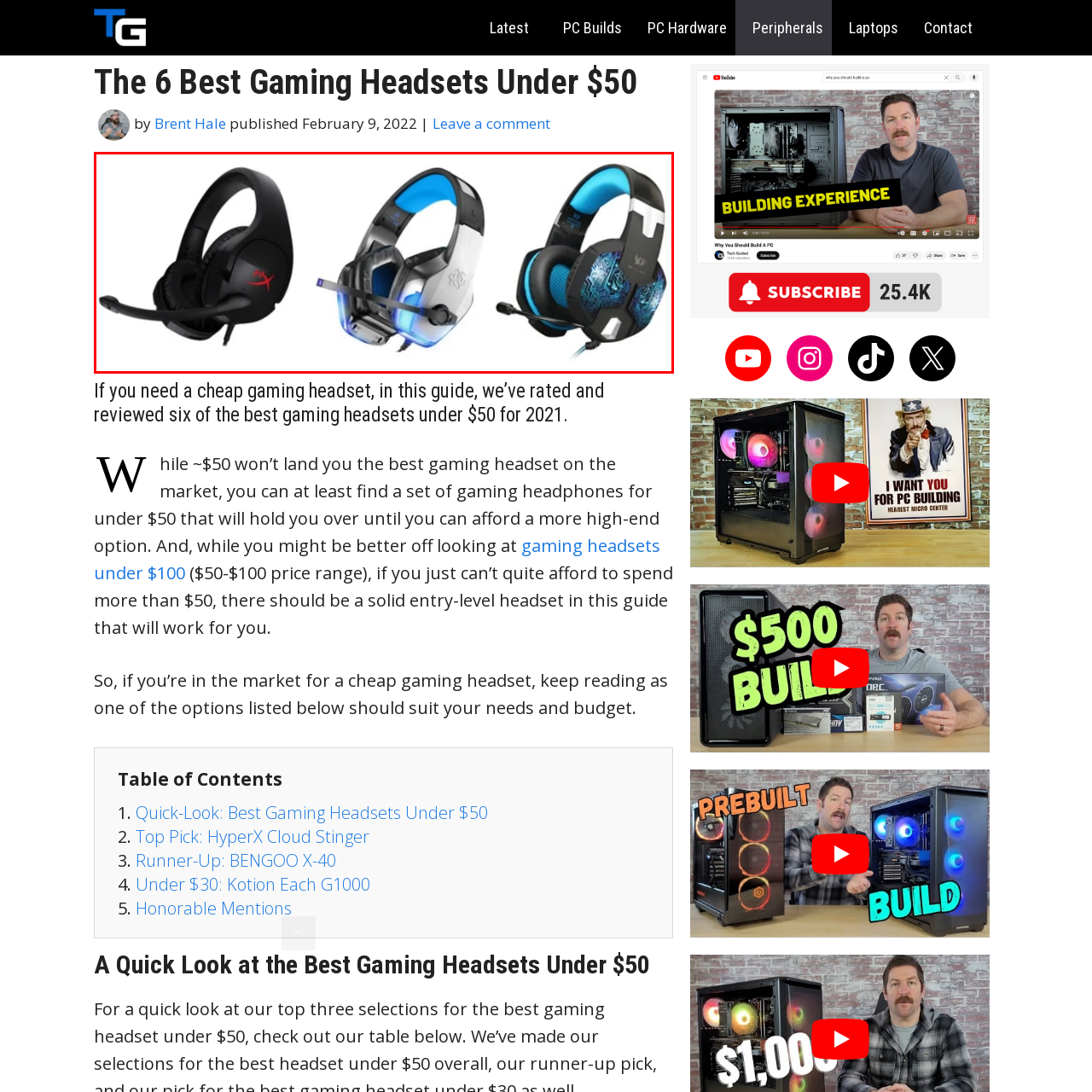Provide a comprehensive description of the image contained within the red rectangle.

This image showcases three appealing gaming headsets, highlighted as some of the best options under $50. On the left is the HyperX Cloud Stinger, known for its comfort and solid audio performance, making it a popular choice for gamers. The middle headset features a more futuristic design and includes RGB lighting, perfect for those who enjoy a customizable gaming setup. On the right is another budget-friendly option, characterized by its striking patterns and cushioning that enhance the gaming experience. These headsets represent the diverse styles and features available to gamers seeking quality without breaking the bank, as discussed in the guide on the best gaming headsets under $50.